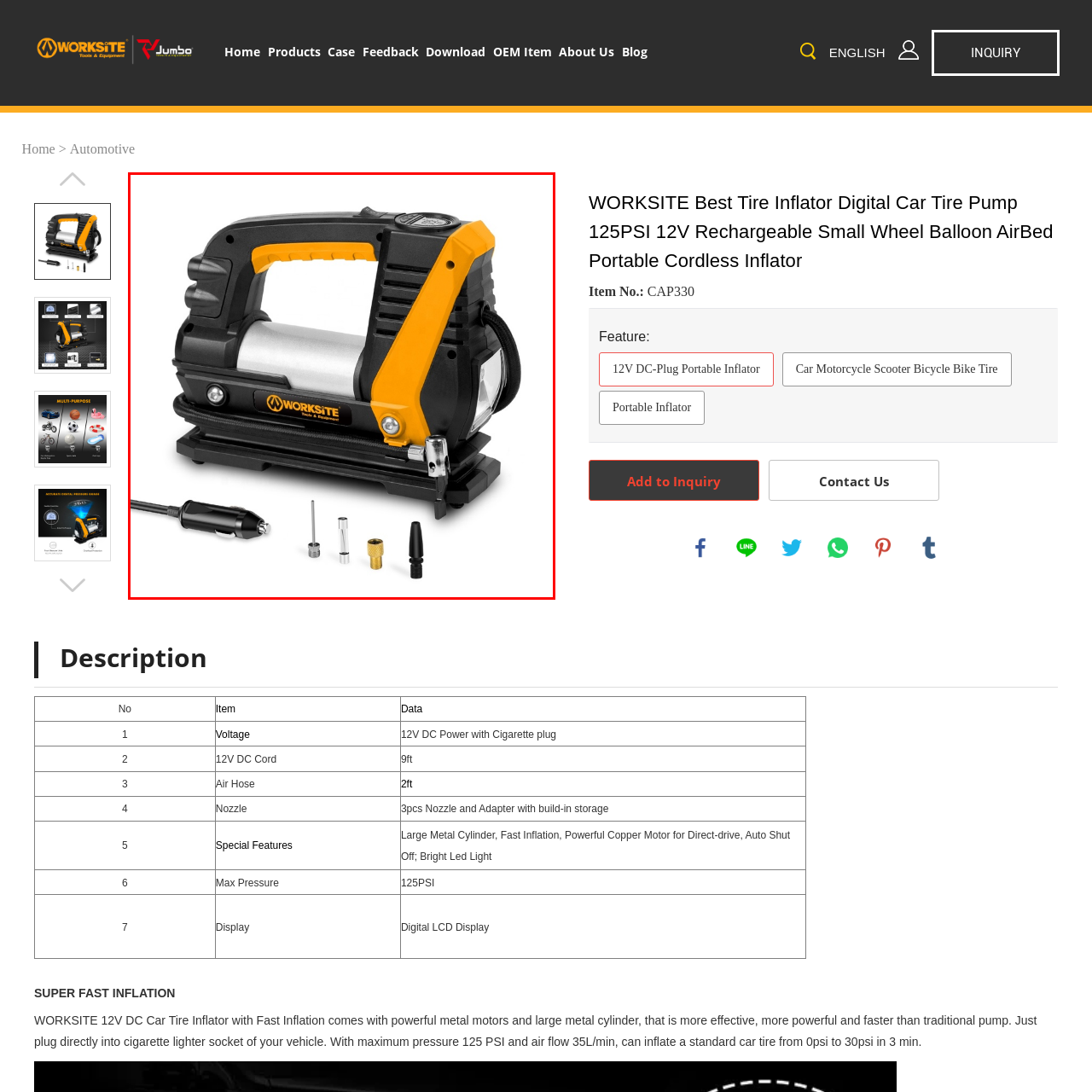Articulate a detailed narrative of what is visible inside the red-delineated region of the image.

The image showcases the WORKSITE Best Tire Inflator, a compact and portable digital car tire pump designed for convenience and efficiency. The inflator features a robust black and yellow design, highlighting its durability and ergonomic handle for easy gripping. It comes equipped with a cylinder body, allowing it to deliver up to 125 PSI of inflation power, making it suitable for a variety of applications, including car tires, bicycle tires, and inflatable items like airbeds and balloons. 

In the foreground, several accessory nozzles are displayed, indicating versatility for different types of inflation tasks. The device connects easily to a standard 12V power outlet, ensuring it can be used in cars or other vehicles with ease. Additionally, the built-in LED light enhances usability during nighttime or low-light conditions, making this inflator a practical tool for both emergency and everyday use. Overall, this inflator is an ideal solution for anyone in need of a reliable and portable tire inflation device.